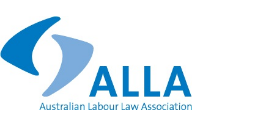What is written beneath the acronym 'ALLA'?
Please use the image to deliver a detailed and complete answer.

According to the caption, beneath the acronym 'ALLA' is written the full name 'Australian Labour Law Association' in a professional font, which emphasizes the association's focus on labour law in Australia.